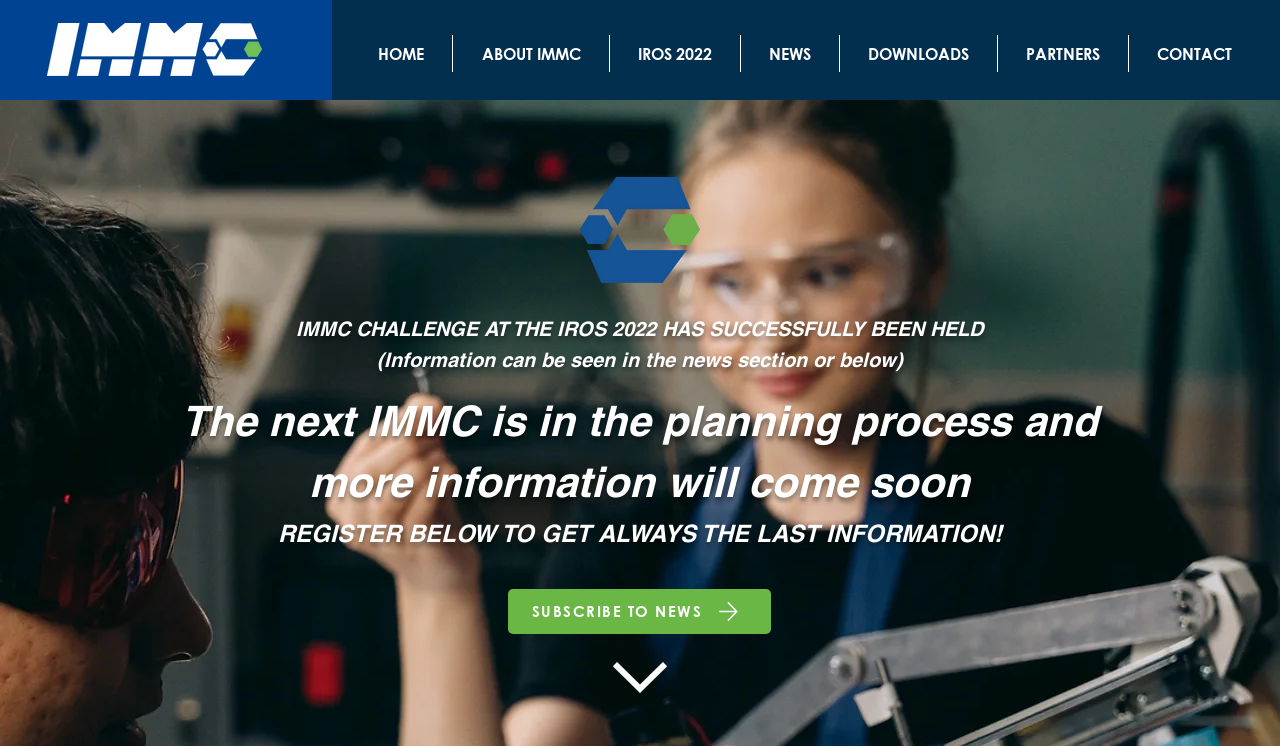Describe in detail what you see on the webpage.

The webpage is titled "HOME | IMMC" and features a white logo at the top left corner. Below the logo, there is a navigation menu with seven links: "HOME", "ABOUT IMMC", "IROS 2022", "NEWS", "DOWNLOADS", "PARTNERS", and "CONTACT", which are aligned horizontally across the top of the page.

On the main content area, there is a prominent image, "Asset 5.png", located at the top center of the page. Below the image, there are four headings that announce the success of the IMMC challenge at the IROS 2022, provide information about the next IMMC, and invite users to register for updates. The headings are stacked vertically, with the first one starting from the top center of the page and the subsequent ones following below.

At the bottom center of the page, there is a call-to-action link "SUBSCRIBE TO NEWS" and another link with no text content. Overall, the webpage has a simple and clean layout, with a focus on conveying information about the IMMC challenge and its future events.